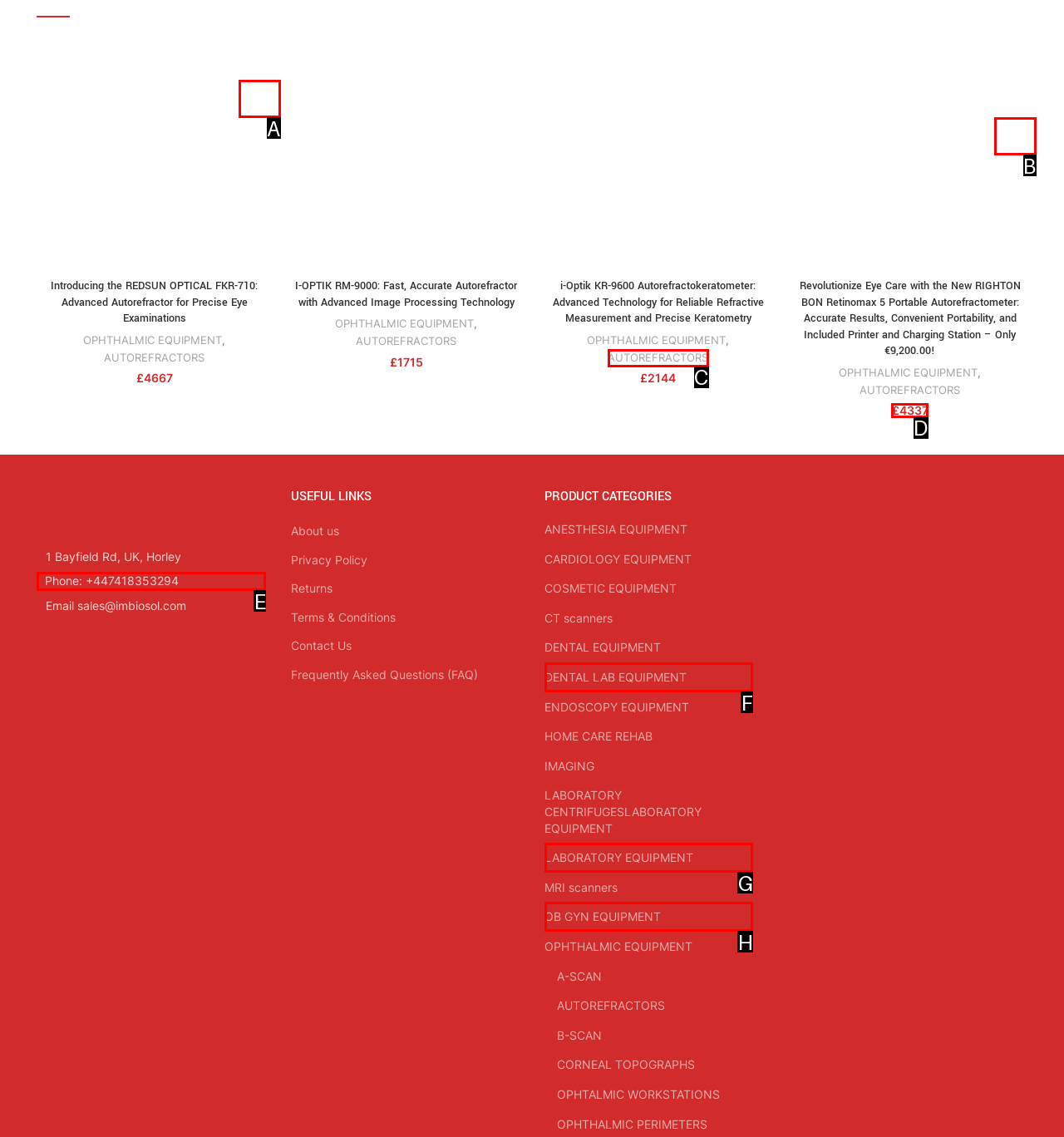Choose the UI element you need to click to carry out the task: Check the price of the Revolutionize Eye Care with the New RIGHTON BON Retinomax 5 Portable Autorefractometer: Accurate Results, Convenient Portability, and Included Printer and Charging Station – Only €9,200.00!.
Respond with the corresponding option's letter.

D